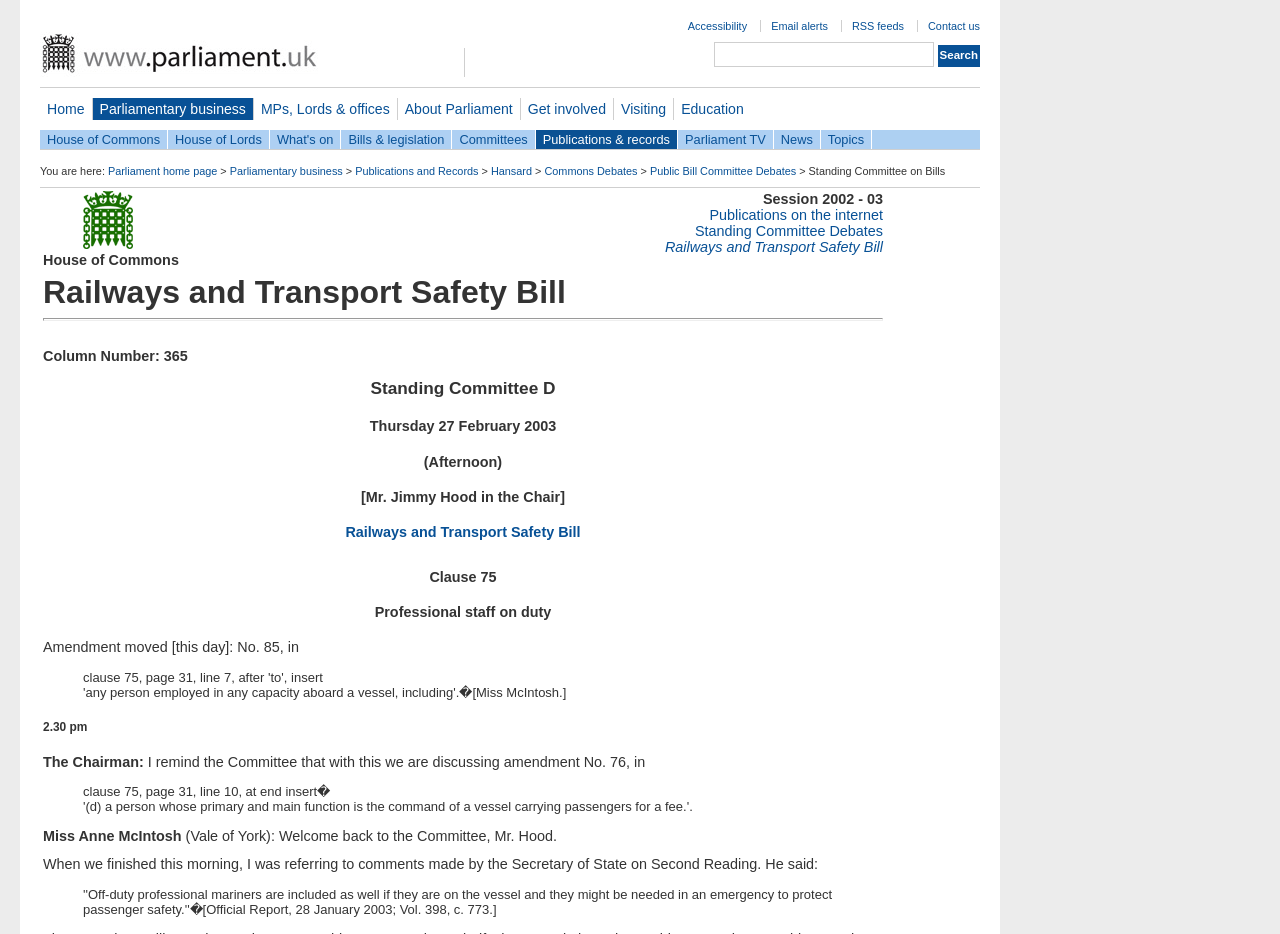Please reply to the following question with a single word or a short phrase:
What is the name of the committee?

Standing Committee D